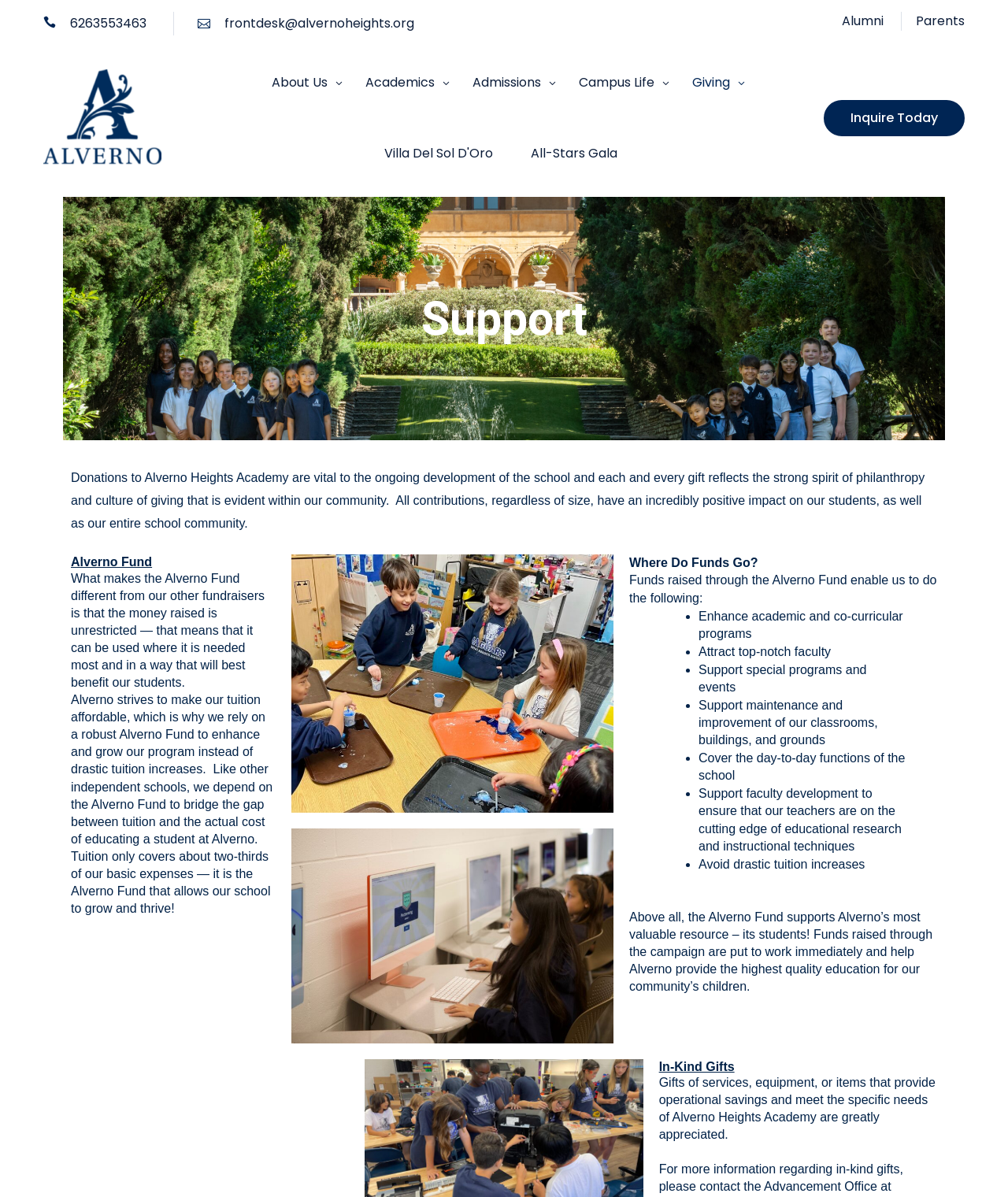Provide the bounding box coordinates of the HTML element described by the text: "Inquire Today".

[0.817, 0.084, 0.957, 0.114]